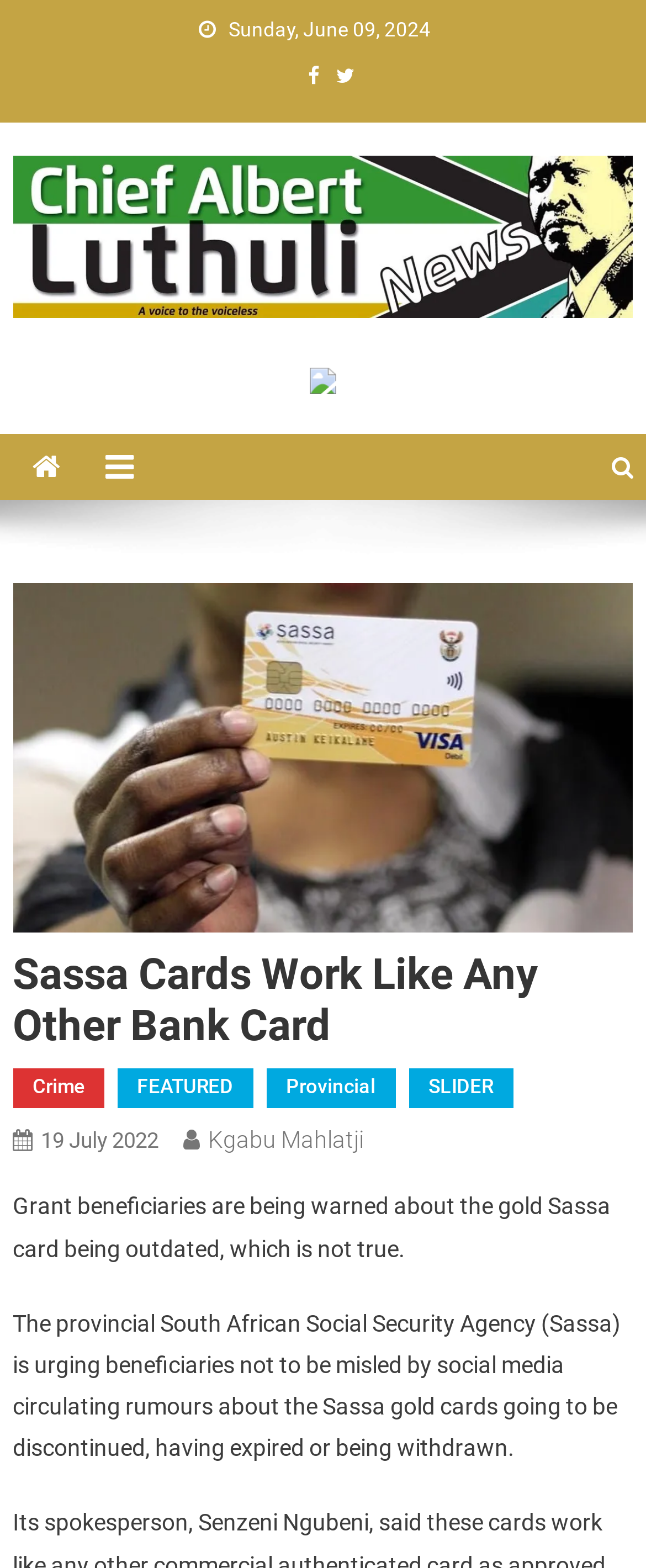How many categories are listed below the main heading?
Refer to the screenshot and deliver a thorough answer to the question presented.

I found the categories by looking at the elements below the main heading, where I saw four link elements with the contents 'Crime', 'FEATURED', 'Provincial', and 'SLIDER'.